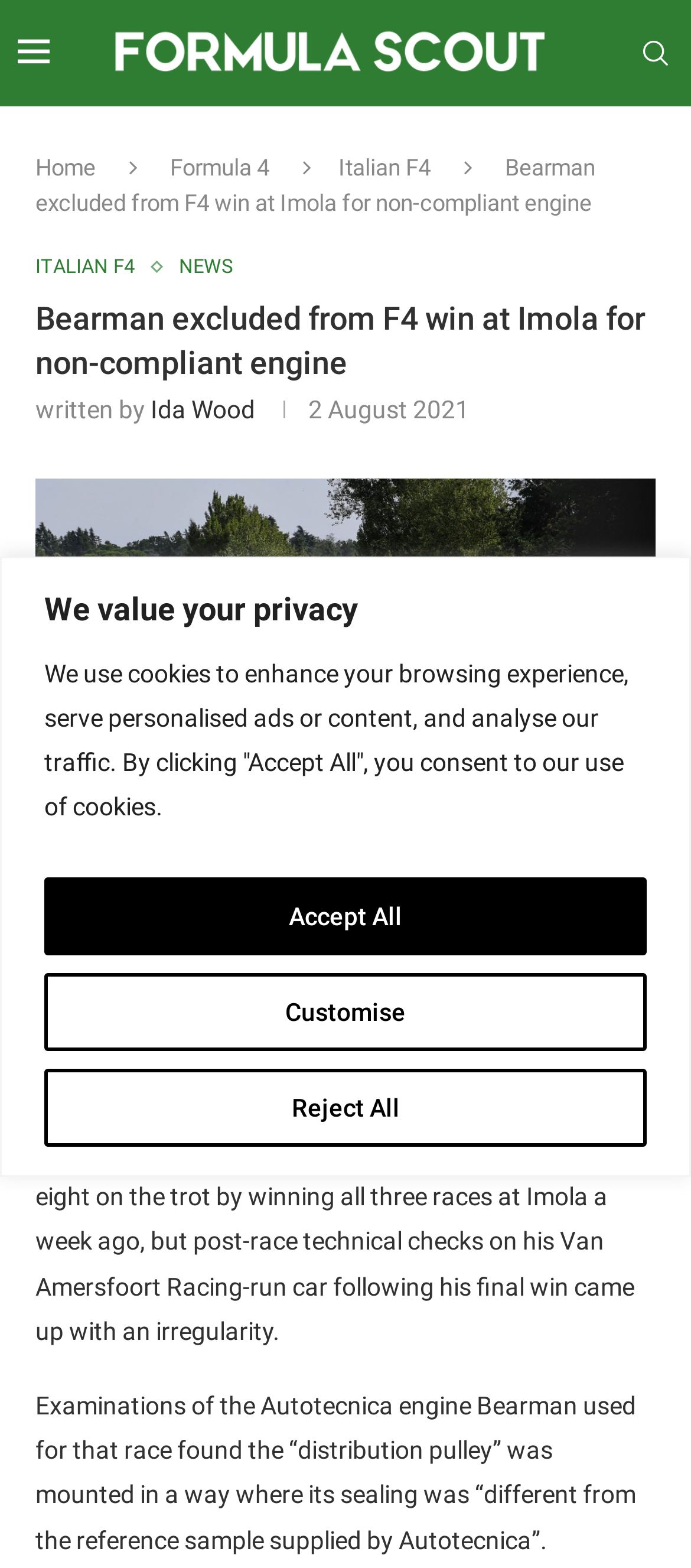Can you give a comprehensive explanation to the question given the content of the image?
Who is the author of the article?

The article mentions that it was written by Ida Wood, therefore, the author of the article is Ida Wood.